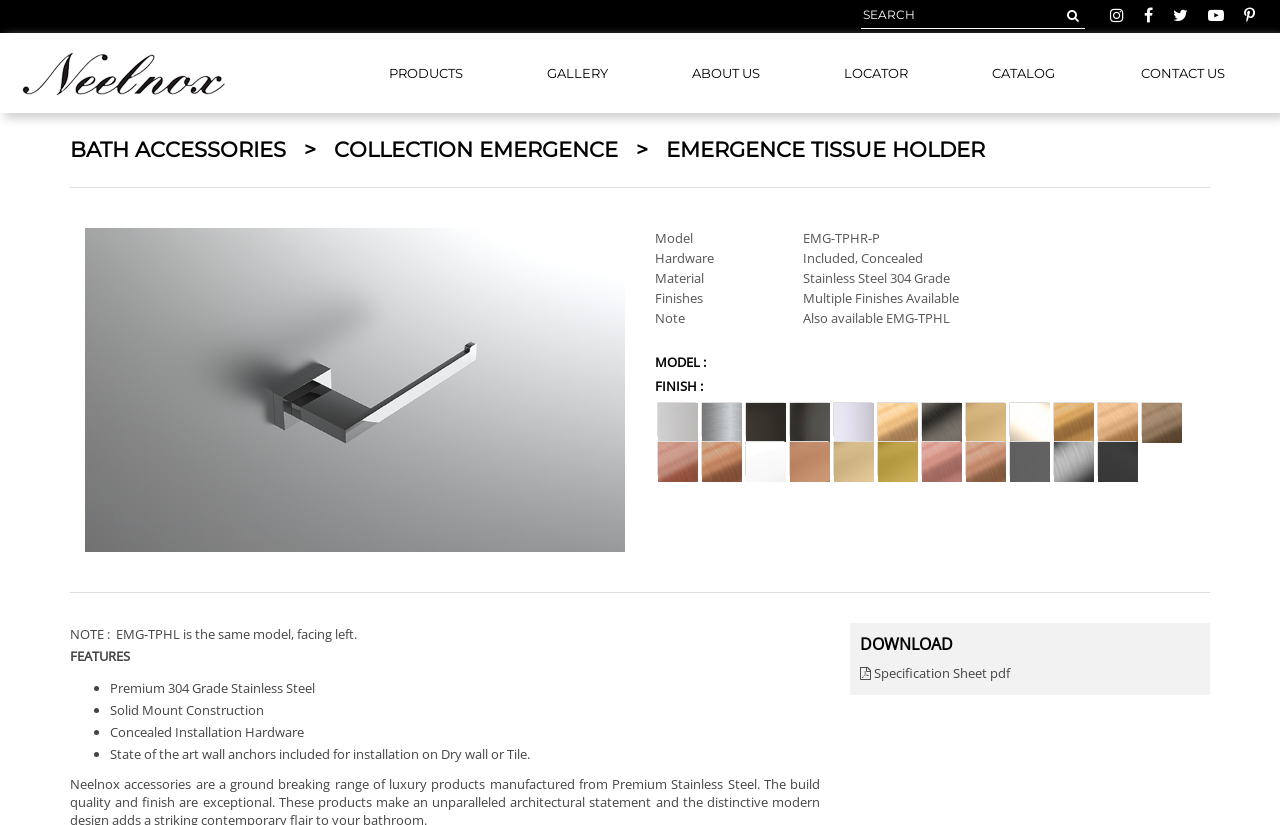Answer the question below in one word or phrase:
What is the material of the product EMG-TPHR-P?

Stainless Steel 304 Grade